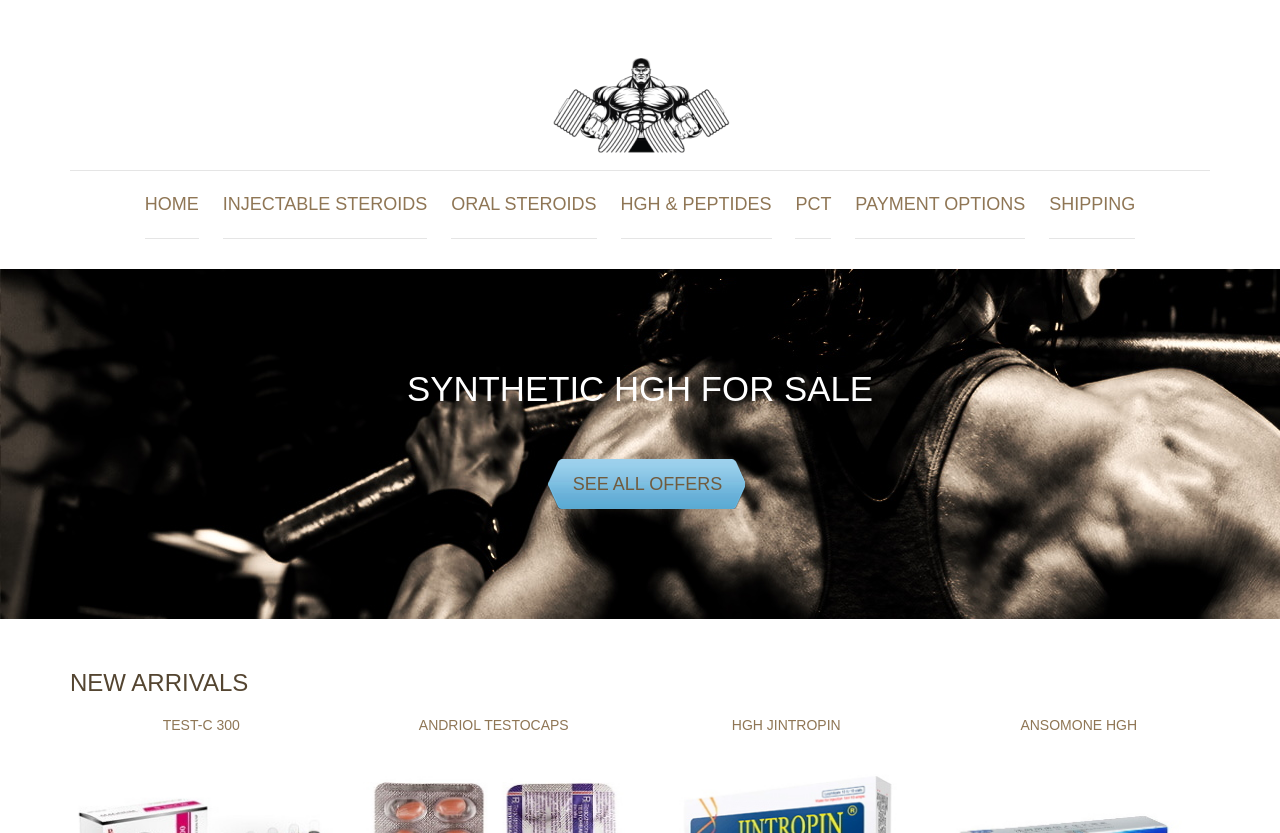Determine the bounding box coordinates of the region to click in order to accomplish the following instruction: "View TEST-C 300". Provide the coordinates as four float numbers between 0 and 1, specifically [left, top, right, bottom].

[0.127, 0.861, 0.187, 0.88]